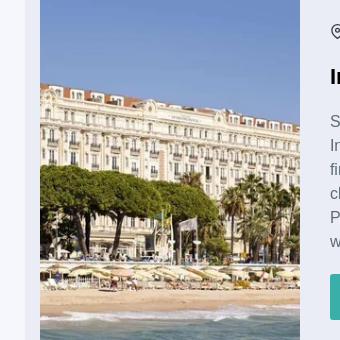What is the name of the famous film festival held in Cannes?
Using the image, provide a concise answer in one word or a short phrase.

Cannes Film Festival